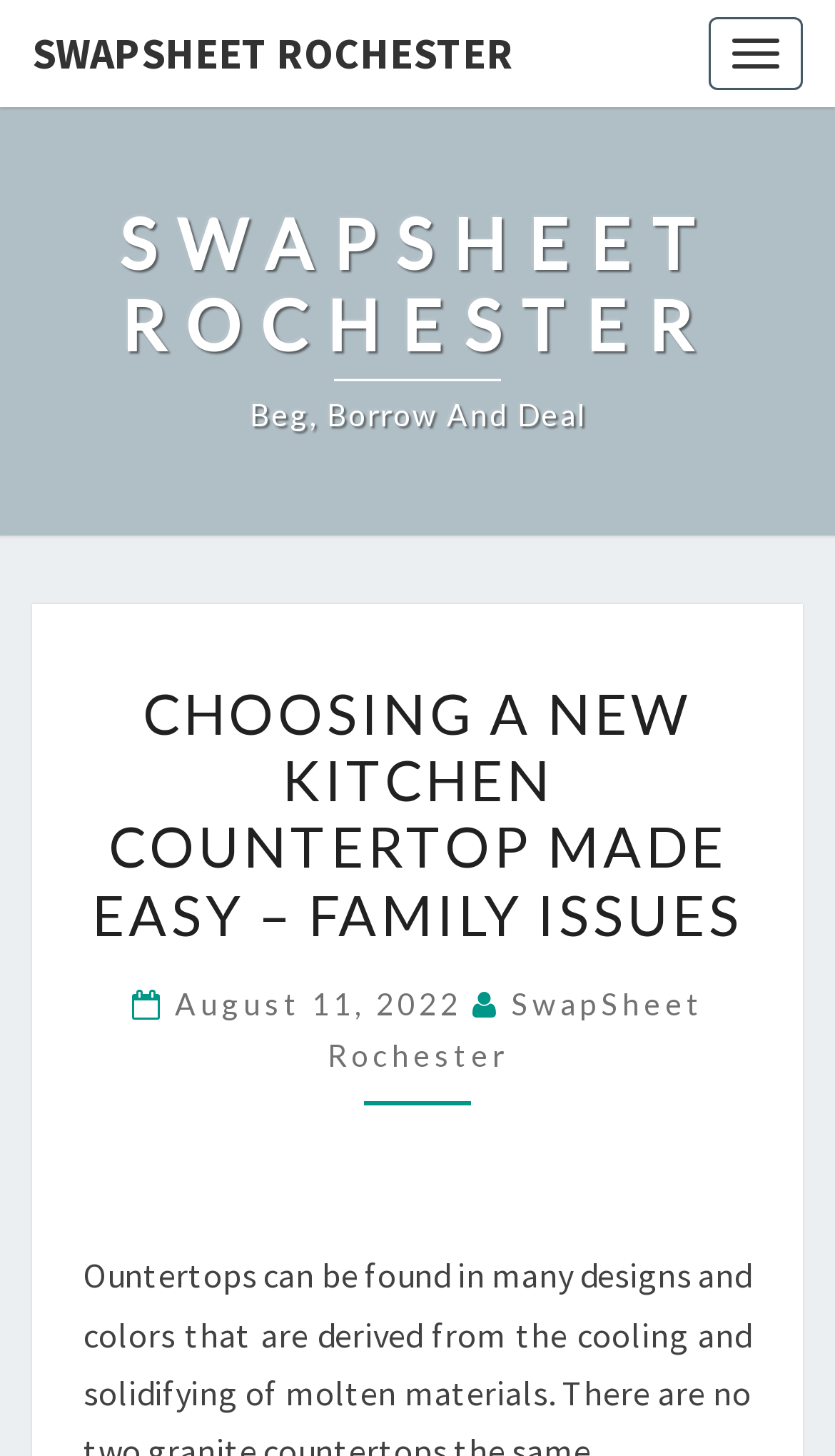Describe all the key features of the webpage in detail.

The webpage is about choosing a new kitchen countertop, specifically discussing the uniqueness of granite countertops. At the top left corner, there is a link to "SWAPSHEET ROCHESTER" and a button to "Toggle navigation". Below this, there is a larger heading that reads "SWAPSHEET ROCHESTER Beg, Borrow And Deal". 

The main content of the webpage is divided into sections, with a heading that reads "CHOOSING A NEW KITCHEN COUNTERTOP MADE EASY – FAMILY ISSUES" located near the top center of the page. Below this, there is a static text block that repeats the same title. 

Further down, there is a section with a heading that includes the date "August 11, 2022" and the text "SwapSheet Rochester". This section contains two links, one to the date and another to "SwapSheet Rochester". 

There are no images on the page. The overall structure of the webpage is hierarchical, with clear headings and concise text.